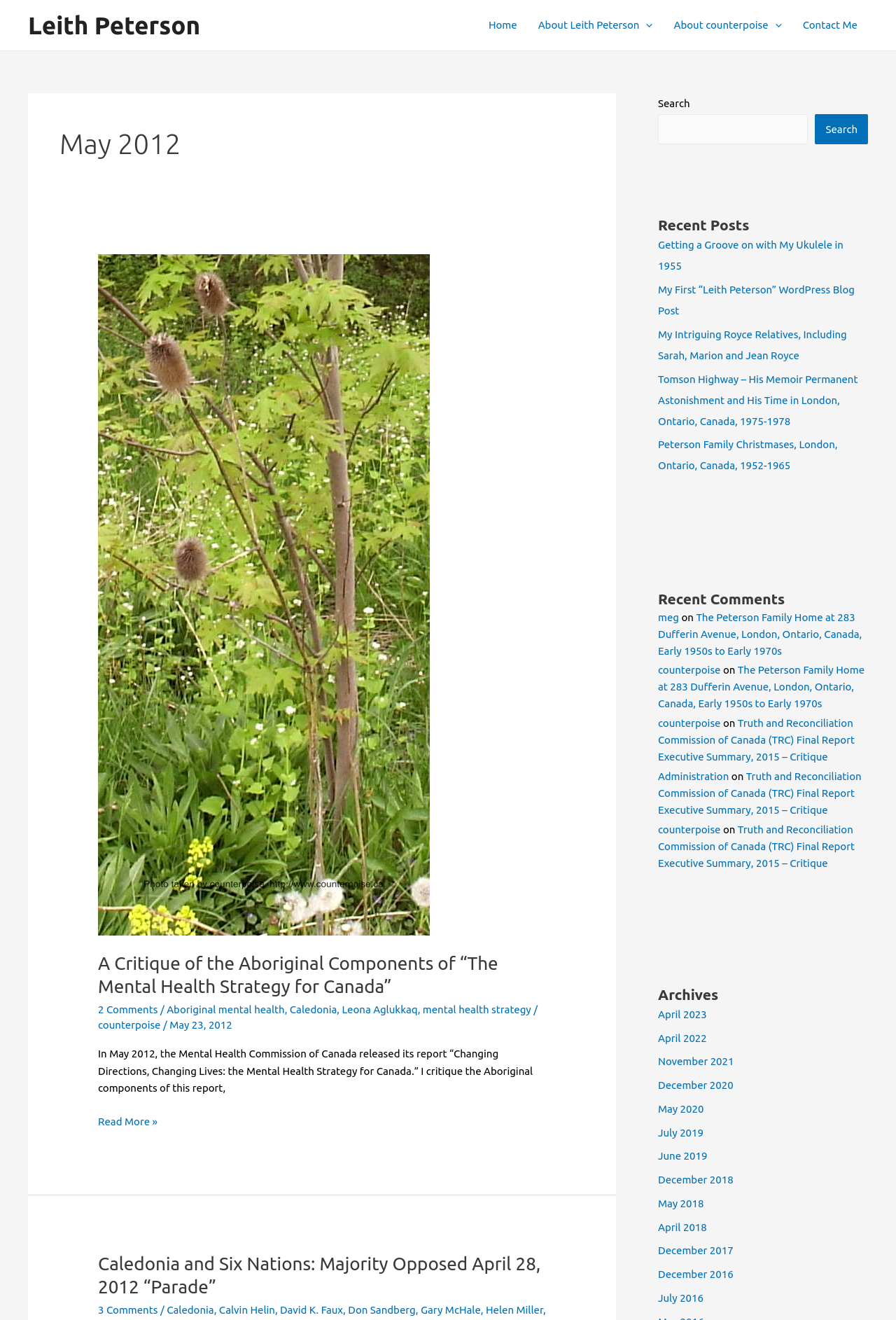Please find the bounding box coordinates of the element that needs to be clicked to perform the following instruction: "Search for something". The bounding box coordinates should be four float numbers between 0 and 1, represented as [left, top, right, bottom].

[0.734, 0.086, 0.902, 0.109]